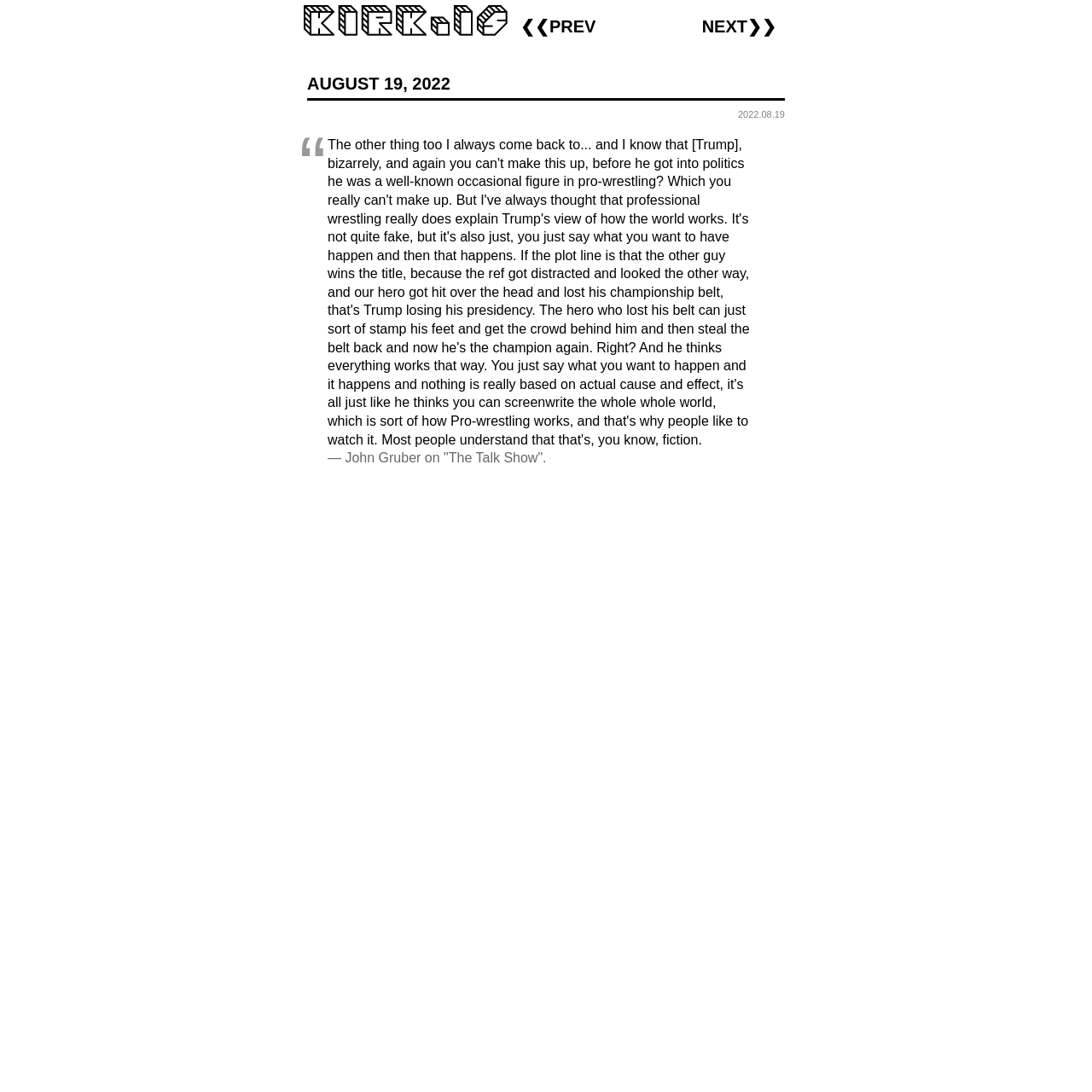Respond to the question below with a concise word or phrase:
What is the purpose of the links with 'prev' and 'next' text?

Navigation